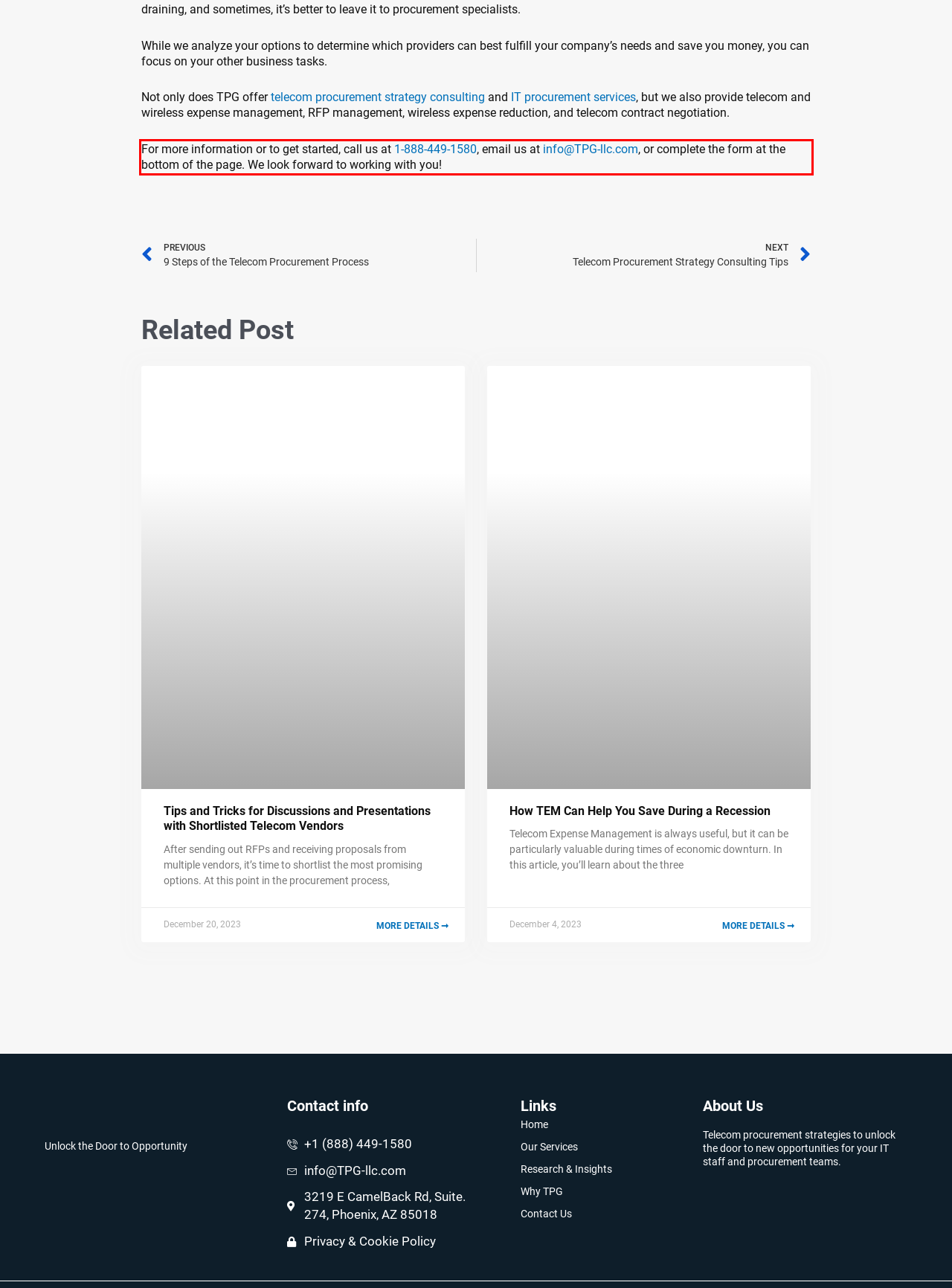Analyze the webpage screenshot and use OCR to recognize the text content in the red bounding box.

For more information or to get started, call us at 1-888-449-1580, email us at info@TPG-llc.com, or complete the form at the bottom of the page. We look forward to working with you!